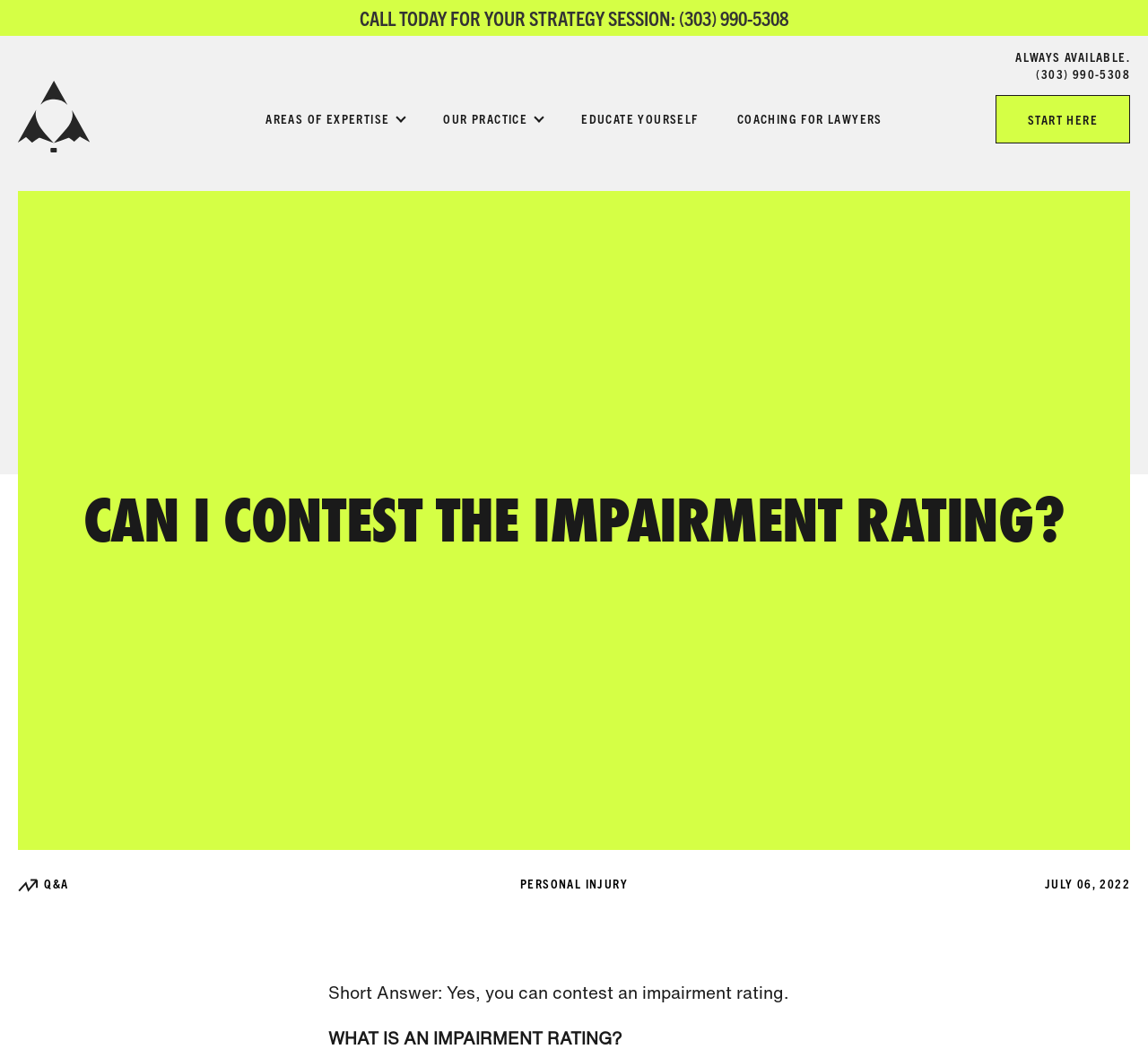What type of law does the website specialize in?
Answer the question with a detailed explanation, including all necessary information.

I found this information by looking at the bottom-left corner of the webpage, where it says 'PERSONAL INJURY' in a section that appears to be related to the website's practice areas.